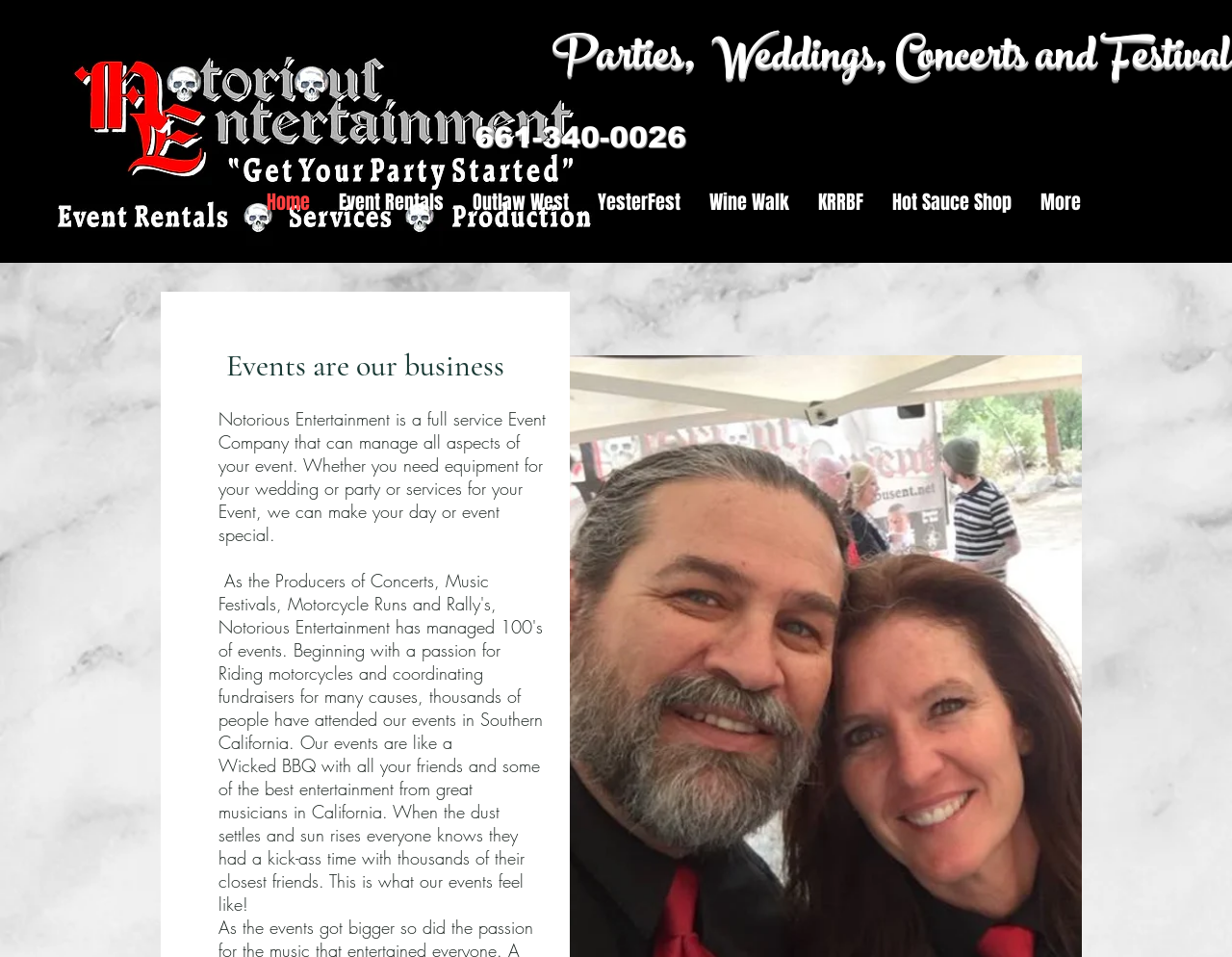Offer a detailed account of what is visible on the webpage.

The webpage is about Notorious Entertainment, an event rental, services, and production company. At the top-left corner, there is a banner image with the text "Get Your Party Started!" in a playful tone. Below the banner, a phone number "661-340-0026" is displayed prominently.

On the top navigation bar, there are several links, including "Home", "Event Rentals", "Outlaw West", "YesterFest", "Wine Walk", "KRRBF", "Hot Sauce Shop", and "More". These links are positioned horizontally, with "Home" on the left and "More" on the right.

Below the navigation bar, there is a heading that reads "Events are our business". Underneath the heading, a paragraph of text explains that Notorious Entertainment is a full-service event company that can manage all aspects of an event, including equipment rentals and services for weddings, parties, and other events. The text is positioned in the middle of the page, with a small gap separating it from the navigation bar above.